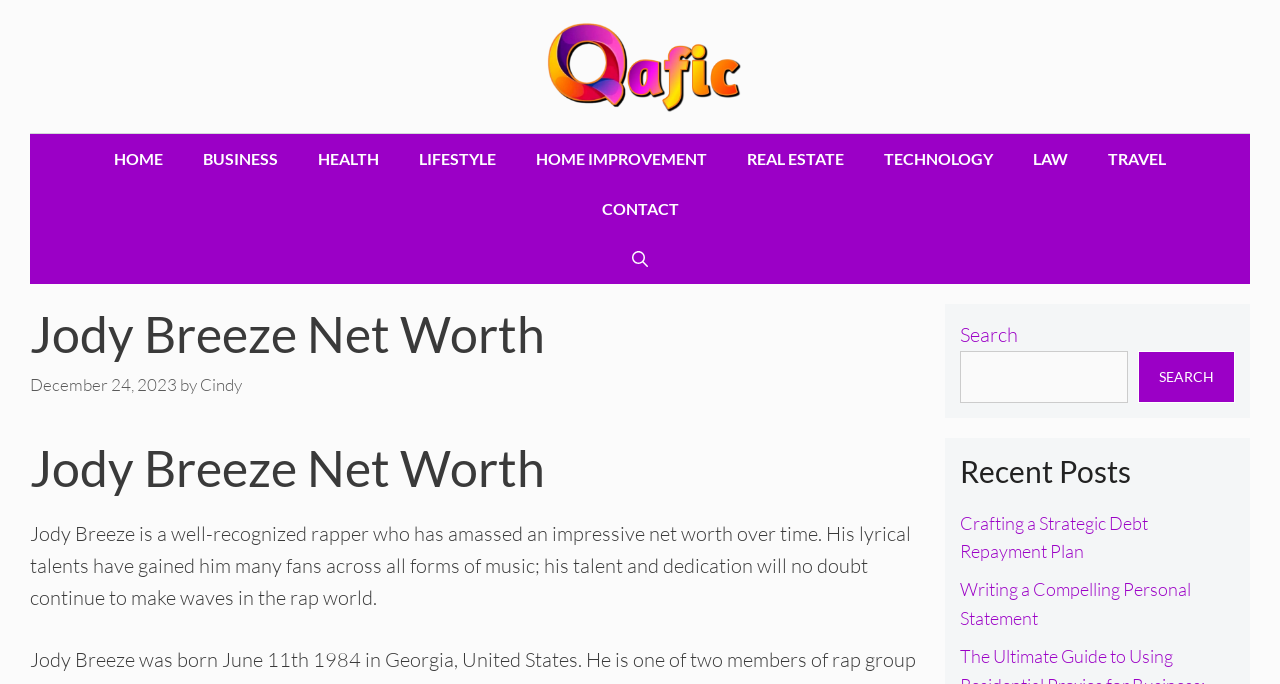Using the element description: "Writing a Compelling Personal Statement", determine the bounding box coordinates for the specified UI element. The coordinates should be four float numbers between 0 and 1, [left, top, right, bottom].

[0.75, 0.845, 0.93, 0.919]